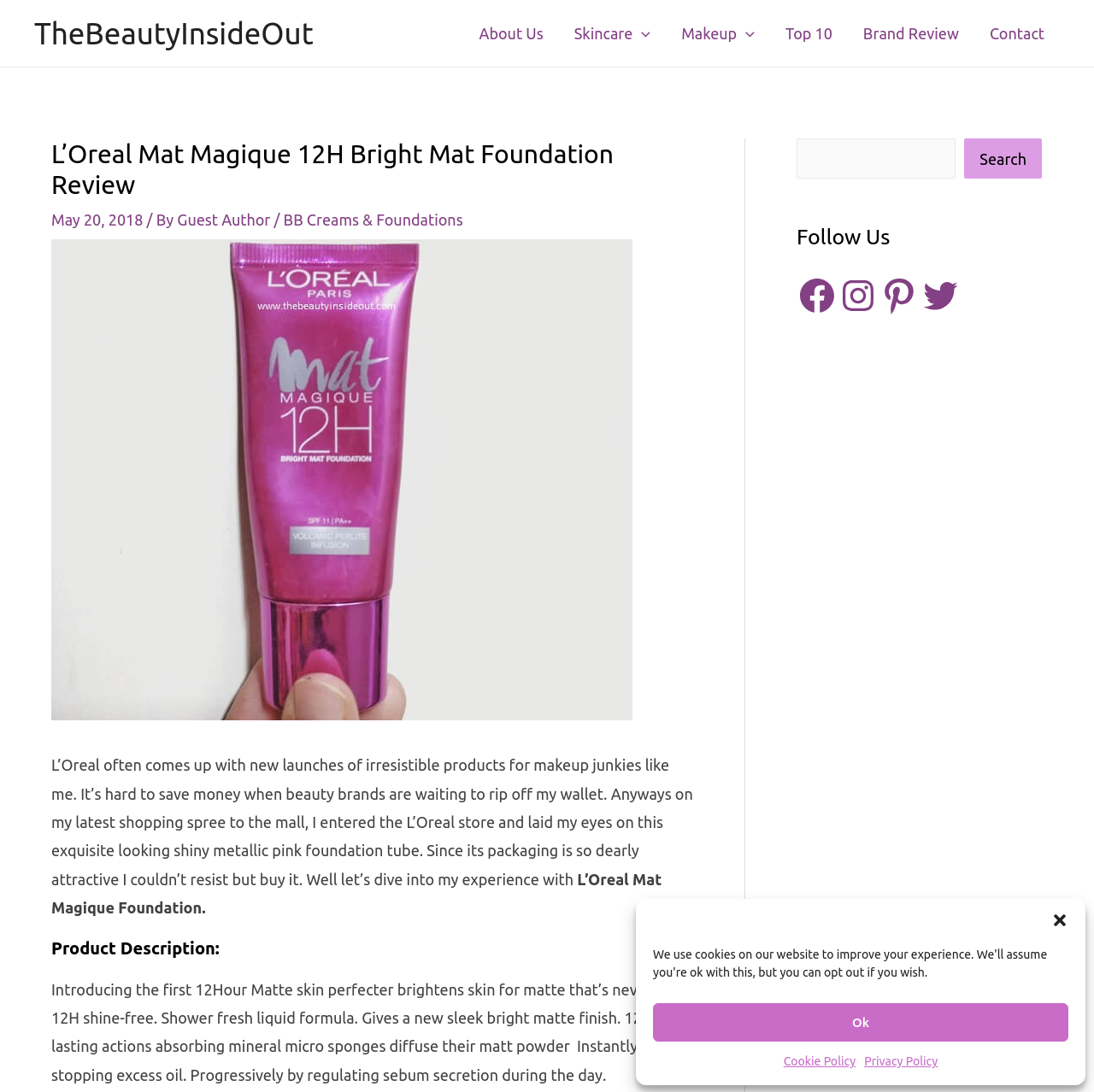Kindly determine the bounding box coordinates for the area that needs to be clicked to execute this instruction: "Click the close dialog button".

[0.961, 0.835, 0.977, 0.851]